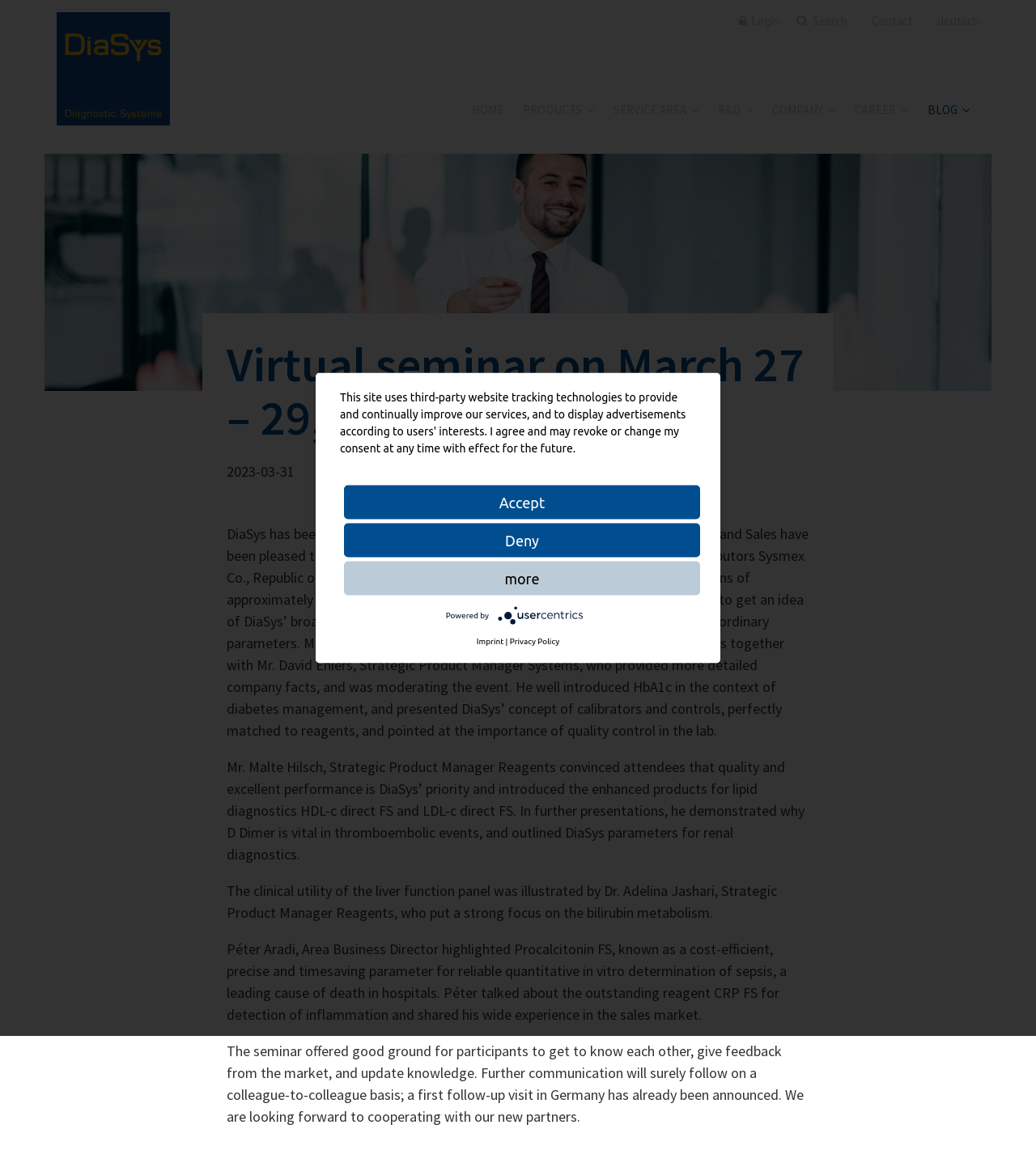Analyze and describe the webpage in a detailed narrative.

The webpage is about a virtual seminar hosted by DiaSys on March 27-29, 2023. At the top right corner, there are links to "Contact" and "deutsch" (German language option). Below these links, there is a logo image on the left side, and a navigation menu with links to "HOME", "PRODUCTS", "SERVICE AREA", "R&D", "COMPANY", "CAREER", and "BLOG" on the right side.

The main content of the webpage is divided into sections. The first section has a heading "Virtual seminar on March 27 – 29, 2023" and a time stamp "2023-03-31" below it. The main article is a long paragraph of text that describes the virtual seminar, including the number of participants, the topics discussed, and the presenters.

Below the main article, there are four sections of text, each describing a different presenter's topic, including HbA1c in diabetes management, lipid diagnostics, renal diagnostics, and liver function panel.

At the bottom of the page, there is a dialog box with a message about the website's use of third-party tracking technologies and a request for user consent. The dialog box has three buttons: "Accept", "Deny", and "more". Below the dialog box, there are links to "Powered by Usercentrics", "Imprint", and "Privacy Policy", as well as a logo image for Usercentrics Consent Management Platform.